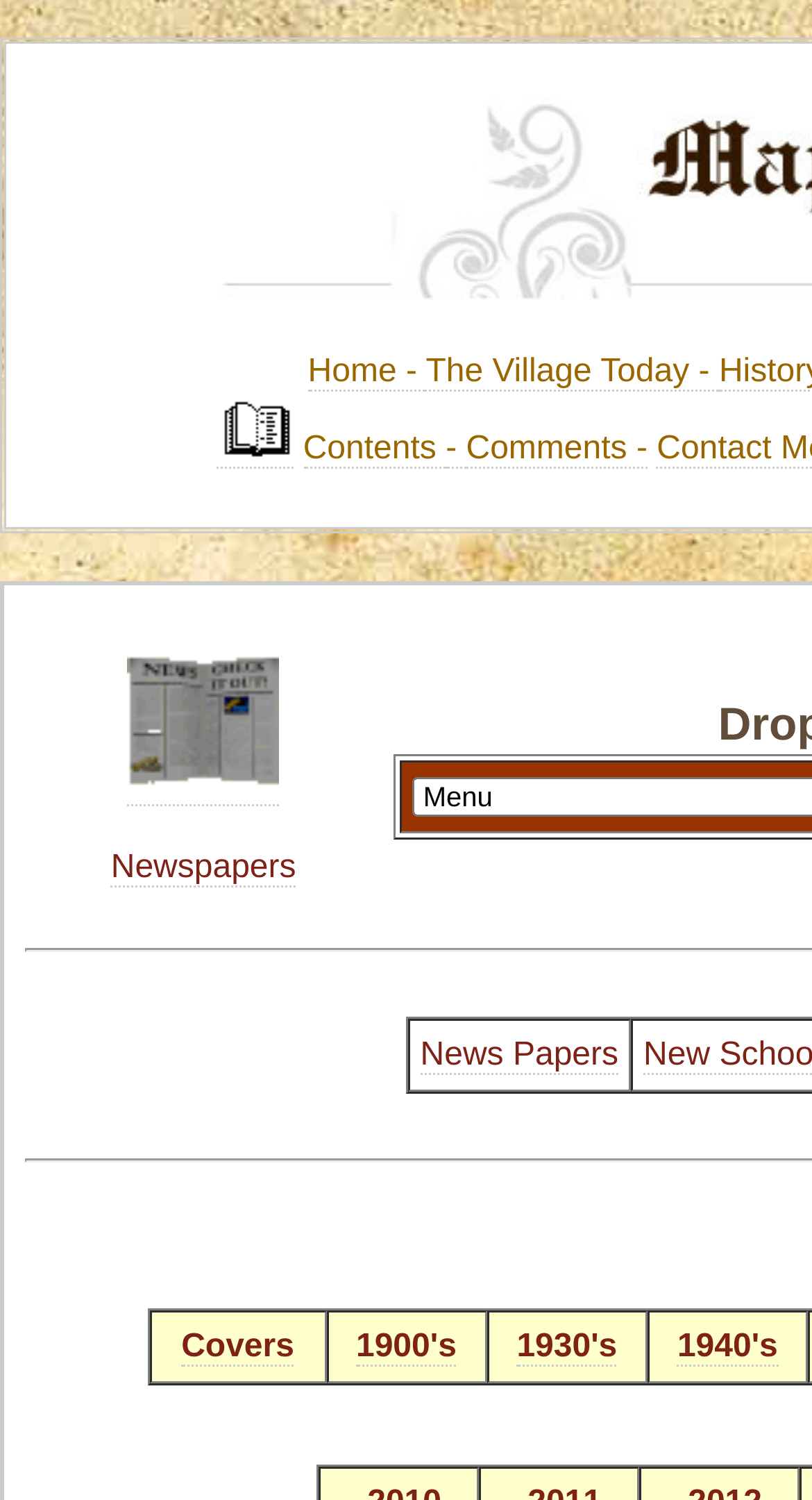Answer the question with a single word or phrase: 
How many links are there in the 'News Papers' section?

4